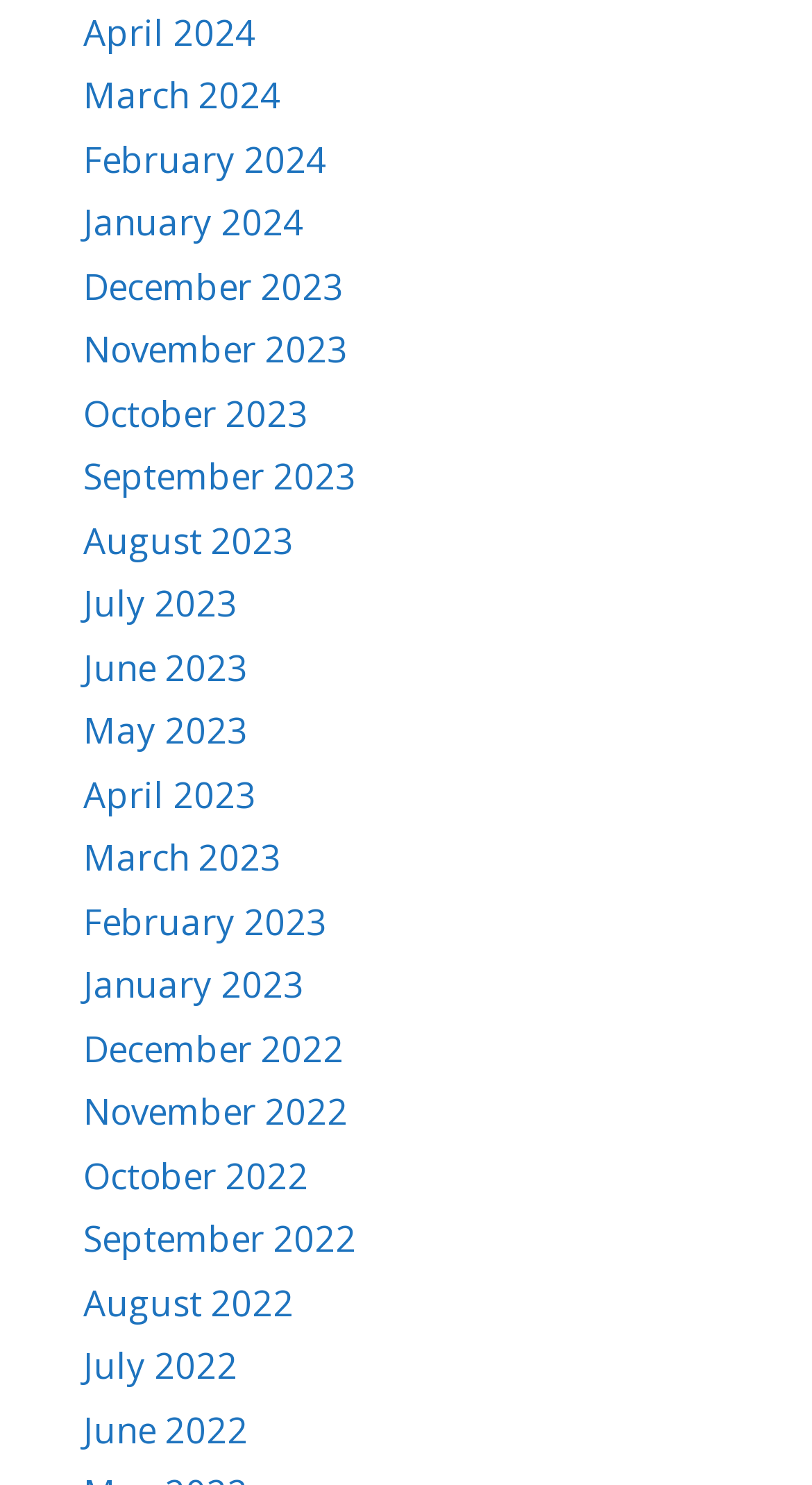Identify the bounding box coordinates of the element to click to follow this instruction: 'view April 2024'. Ensure the coordinates are four float values between 0 and 1, provided as [left, top, right, bottom].

[0.103, 0.006, 0.315, 0.038]